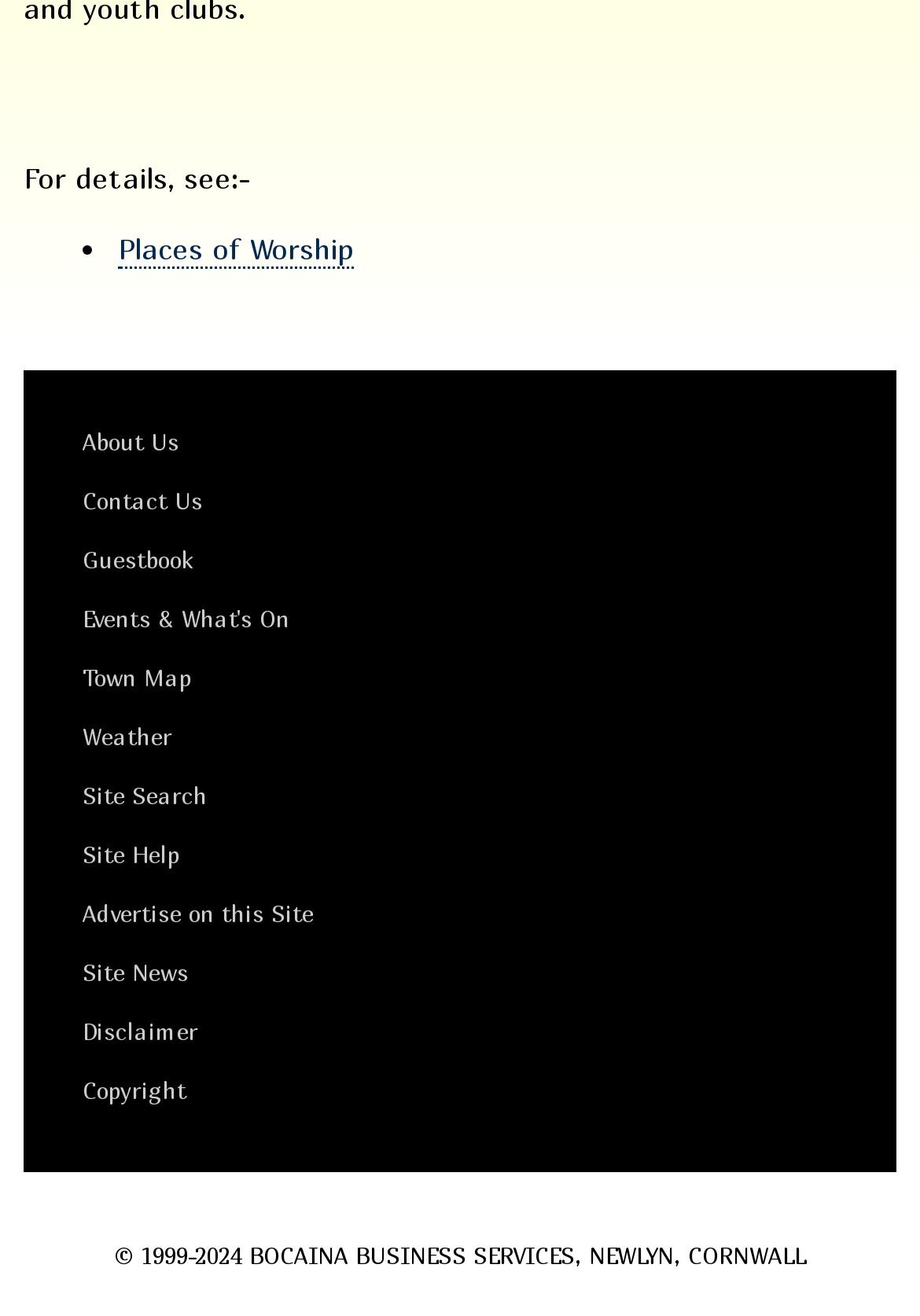Could you provide the bounding box coordinates for the portion of the screen to click to complete this instruction: "Learn about the website"?

[0.077, 0.318, 0.923, 0.355]